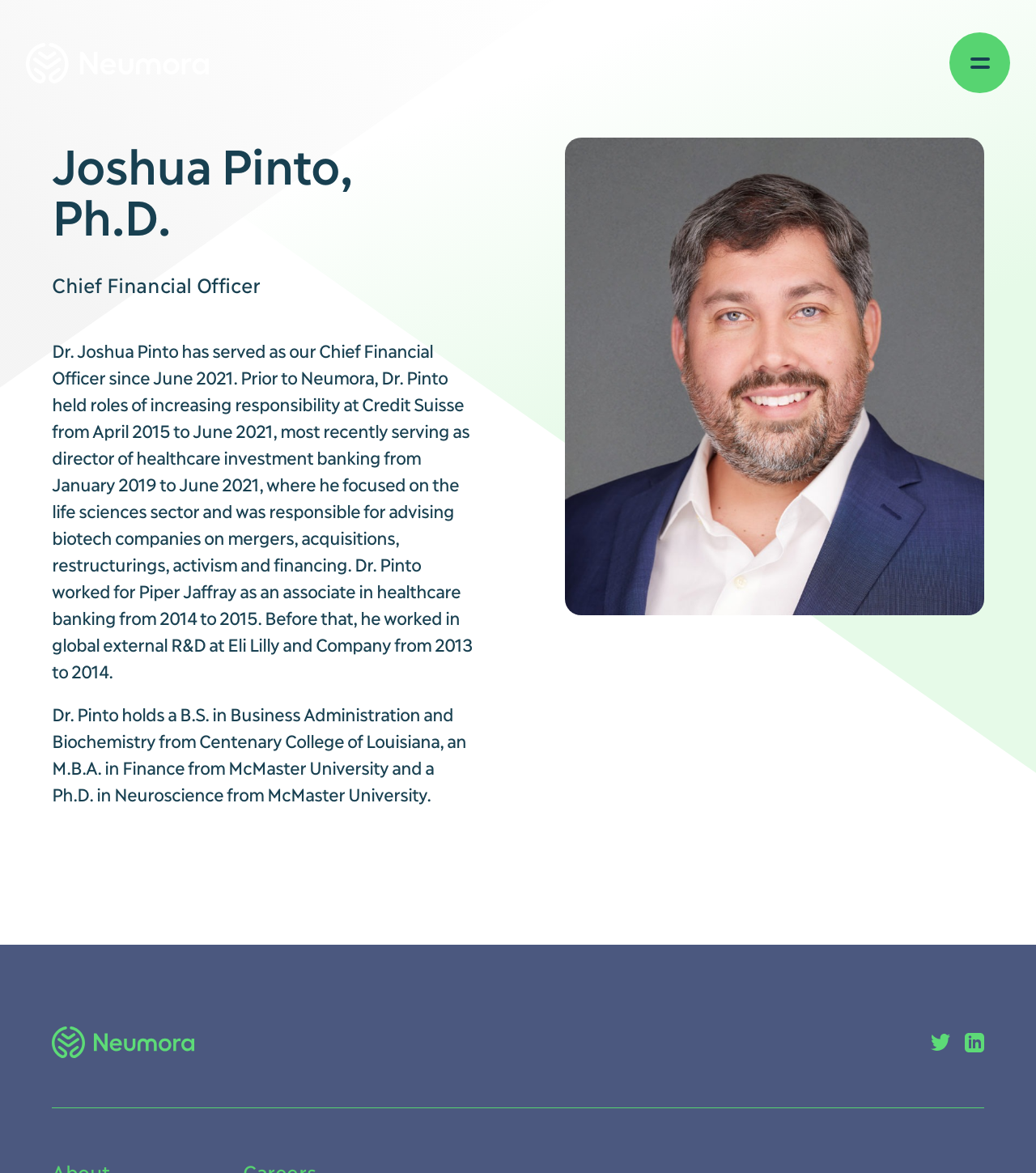Articulate a detailed summary of the webpage's content and design.

The webpage is about Dr. Joshua Pinto, the Chief Financial Officer of Neumora. At the top left corner, there is a Neumora logo, which is also a link. On the top right corner, there is a button to open navigation. Below the logo, there are several links to different sections of the website, including "About", "Patients", "Pipeline", "Careers", "Investors & Media", and "Contact".

The main content of the webpage is divided into two sections. On the left side, there is a heading with Dr. Pinto's name, followed by his title "Chief Financial Officer". Below that, there is a paragraph describing his professional background, including his experience at Credit Suisse and his education. Further down, there is another paragraph listing his academic credentials.

On the right side, there is a large image, which takes up most of the space. At the bottom of the page, there are two links to Neumora's social media pages, Twitter and LinkedIn, each with its respective logo.